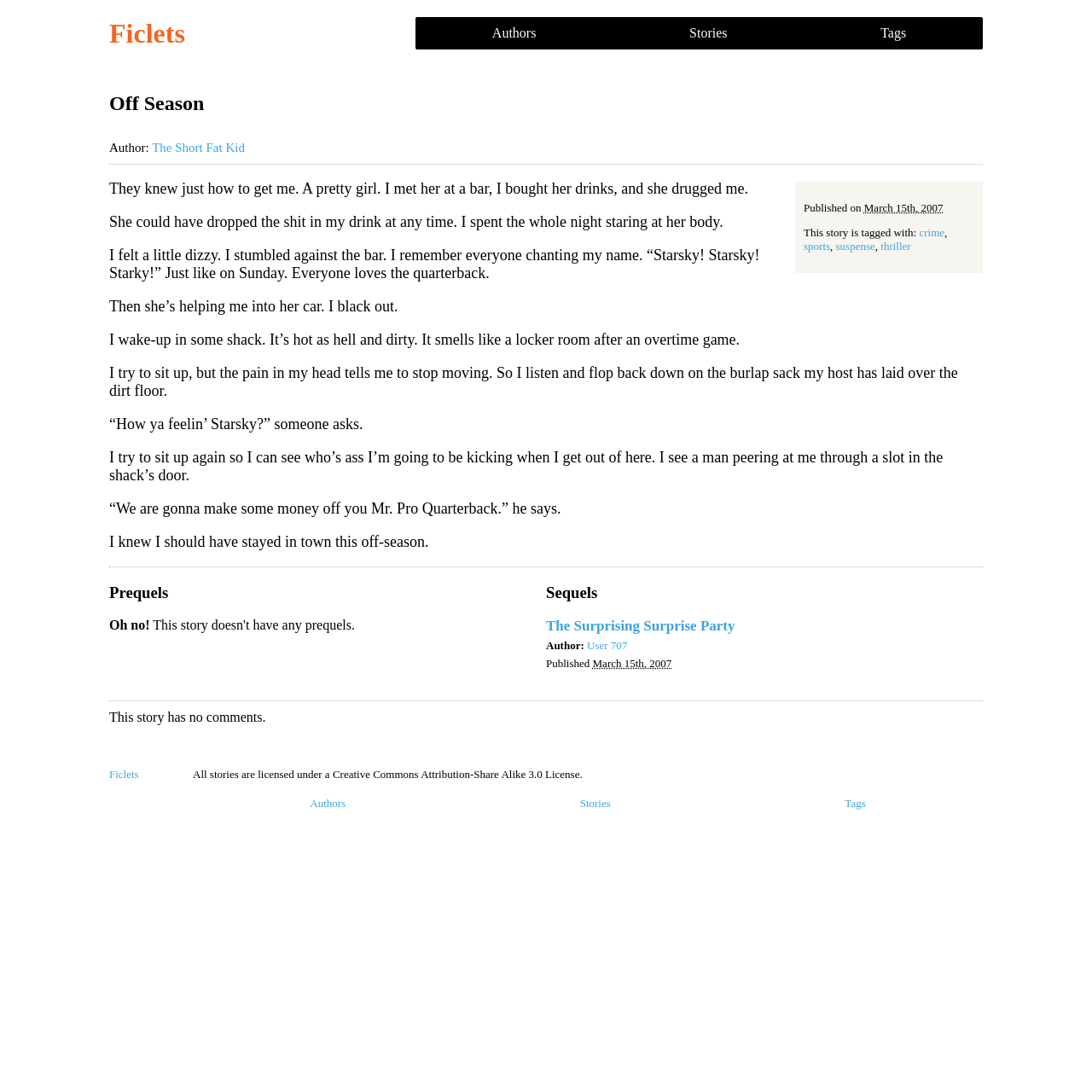How many comments does this story have?
Please answer the question as detailed as possible based on the image.

I found the answer by looking at the comments section, where it says 'This story has no comments'.